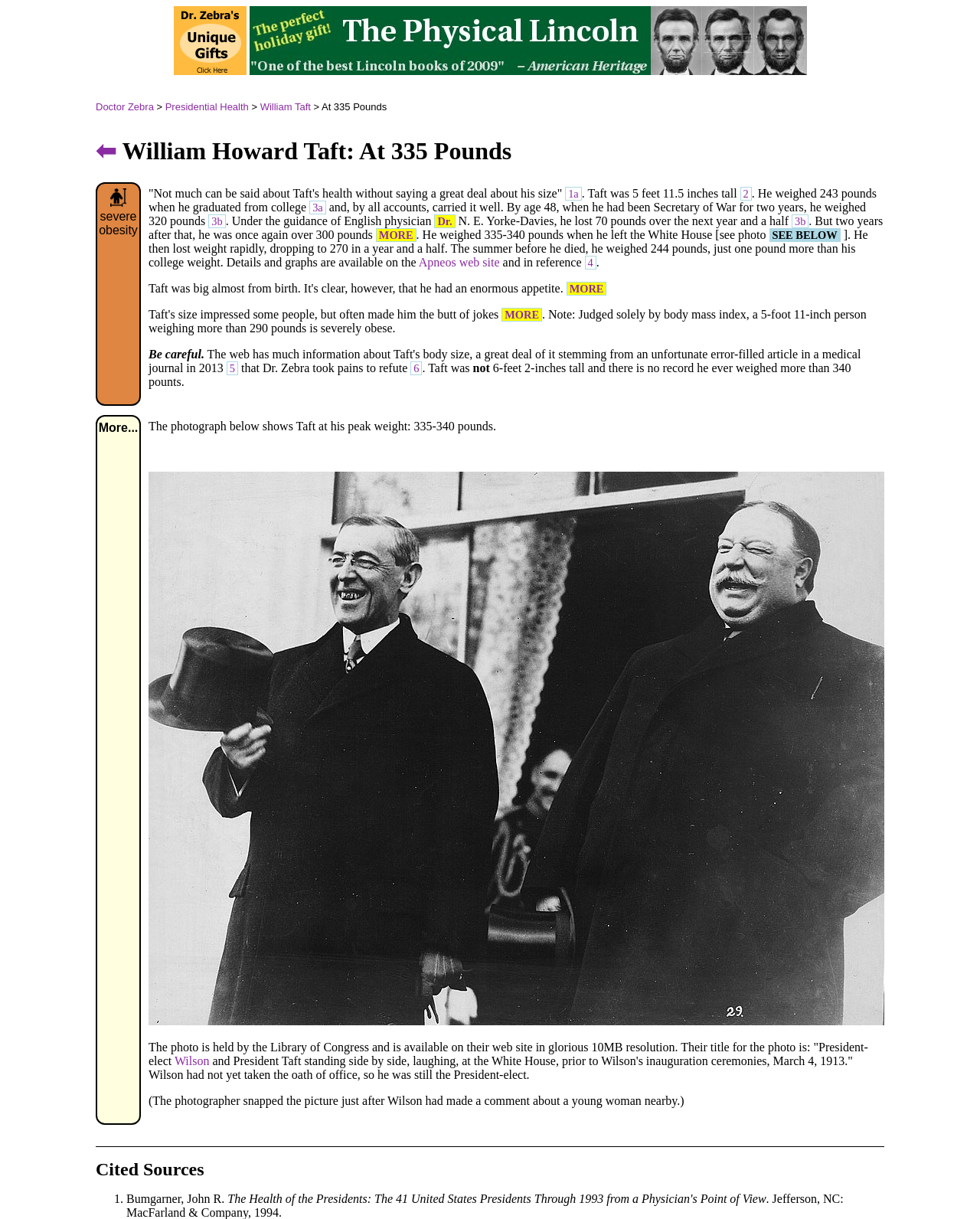Answer the following inquiry with a single word or phrase:
What is the title of the photo held by the Library of Congress?

President-elect Wilson and President Taft standing side by side, laughing, at the White House, prior to Wilson's inauguration ceremonies, March 4, 1913